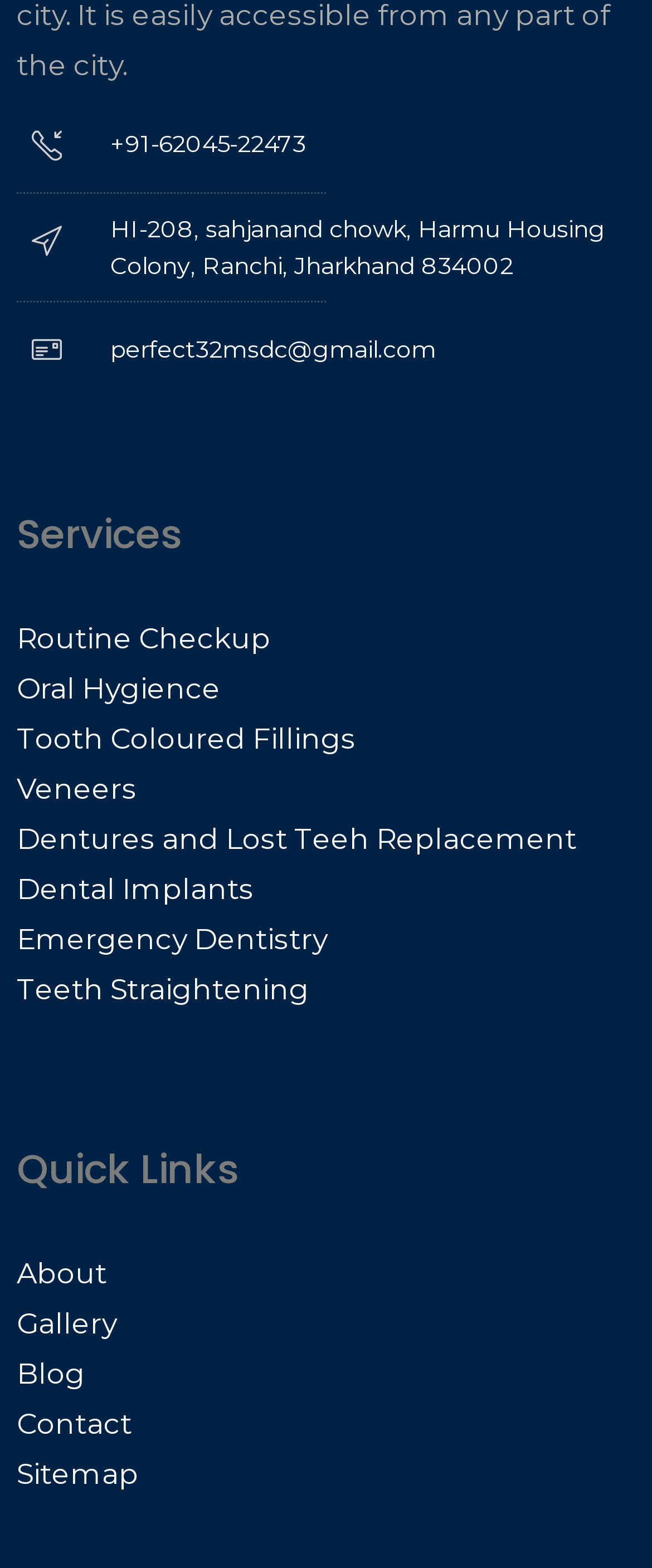What is the phone number of the clinic?
Observe the image and answer the question with a one-word or short phrase response.

+91-62045-22473